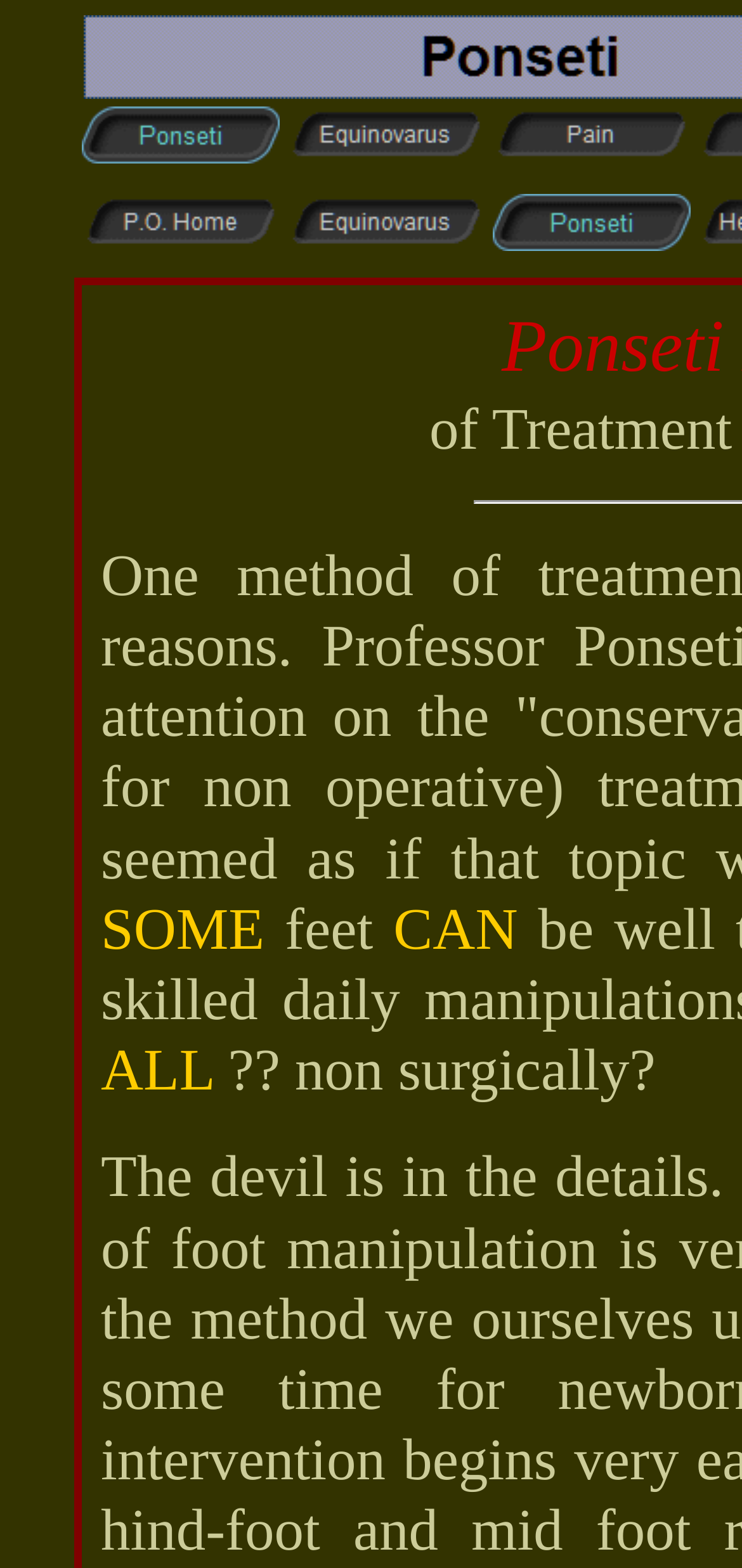How many columns are there in the top table? Using the information from the screenshot, answer with a single word or phrase.

3